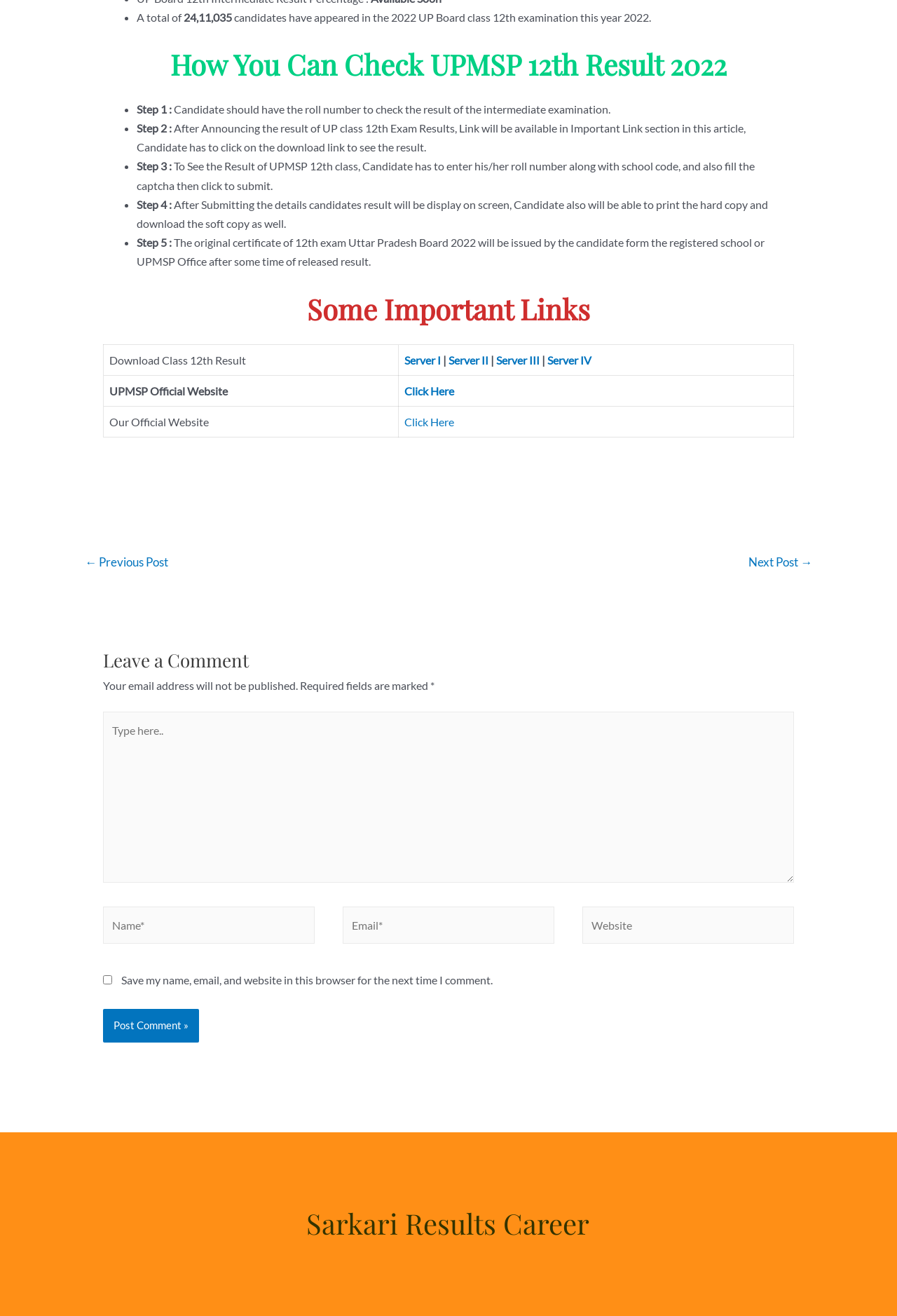Calculate the bounding box coordinates for the UI element based on the following description: "Click Here". Ensure the coordinates are four float numbers between 0 and 1, i.e., [left, top, right, bottom].

[0.451, 0.315, 0.506, 0.325]